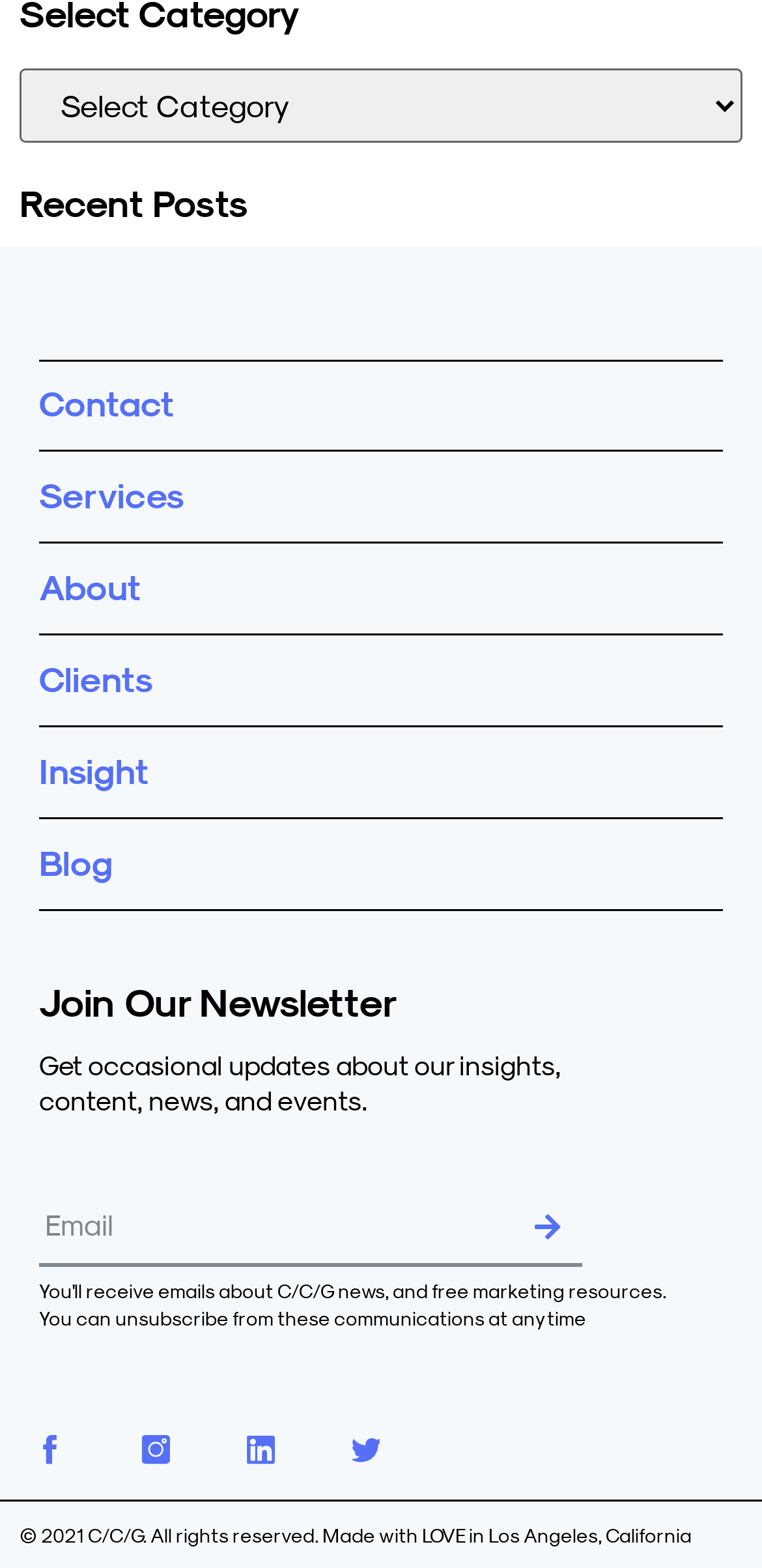Please identify the bounding box coordinates of the area I need to click to accomplish the following instruction: "Go to Contact page".

[0.051, 0.243, 0.228, 0.272]